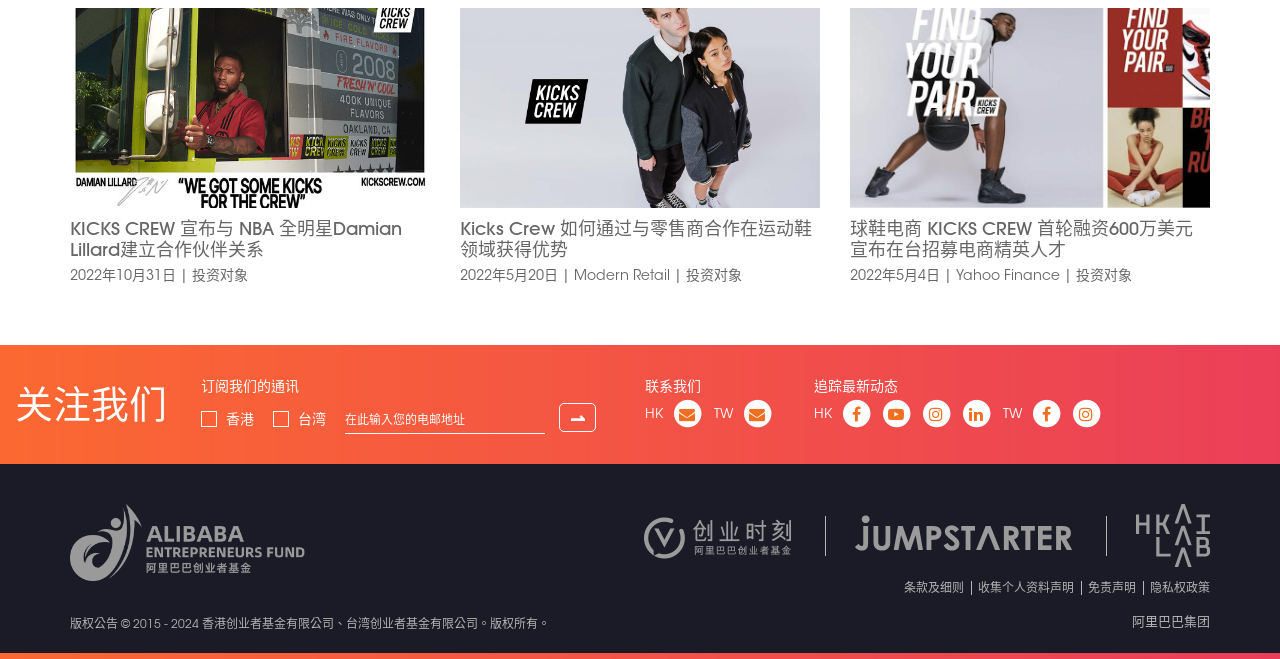From the element description parent_node: 订阅我们的通讯 placeholder="在此输入您的电邮地址", predict the bounding box coordinates of the UI element. The coordinates must be specified in the format (top-left x, top-left y, bottom-right x, bottom-right y) and should be within the 0 to 1 range.

[0.27, 0.616, 0.426, 0.659]